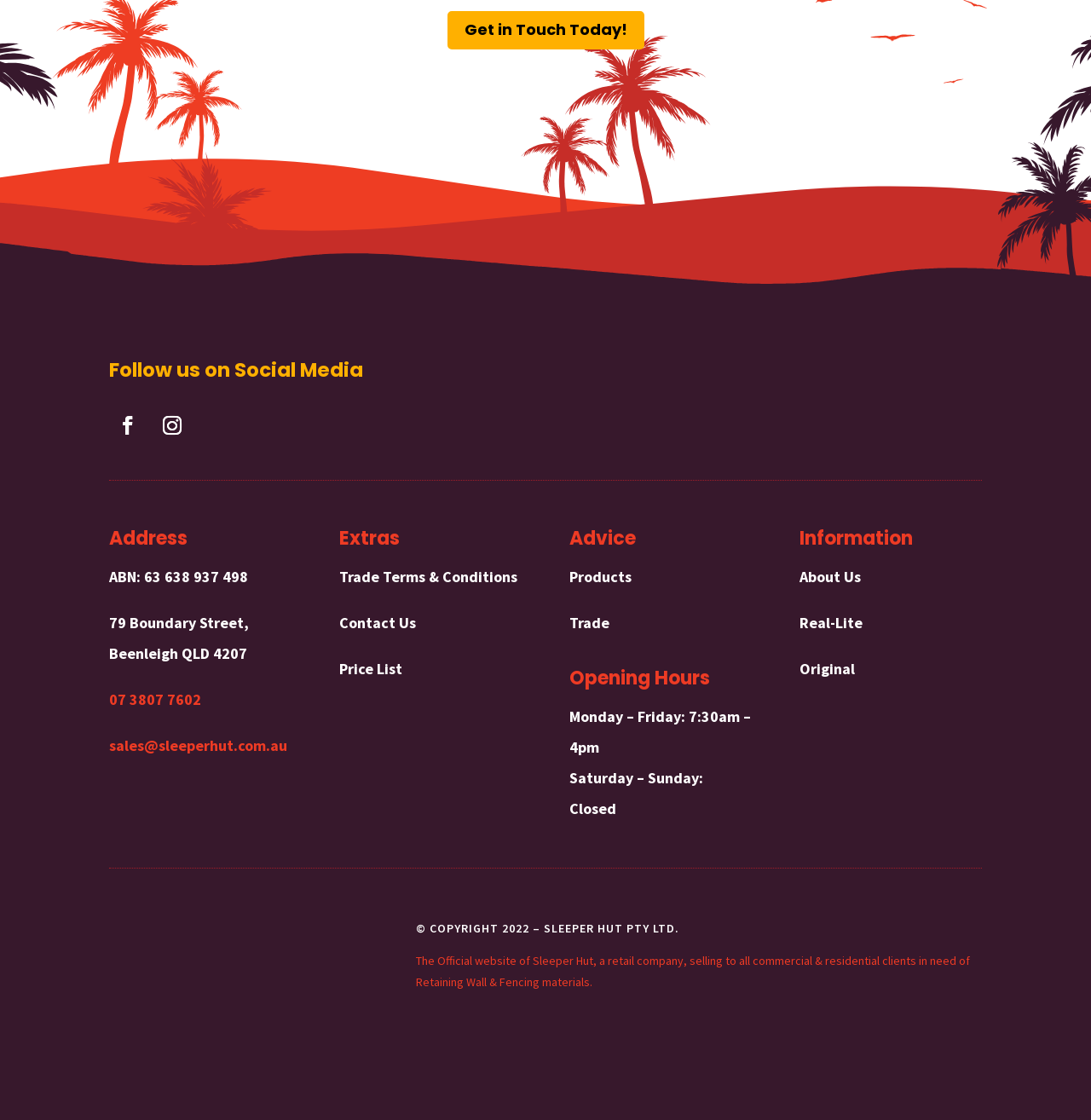What are the company's social media links?
Could you answer the question in a detailed manner, providing as much information as possible?

I found the social media links by looking at the 'Follow us on Social Media' section, where there are two links, one with the Facebook icon '' and one with the Instagram icon ''.